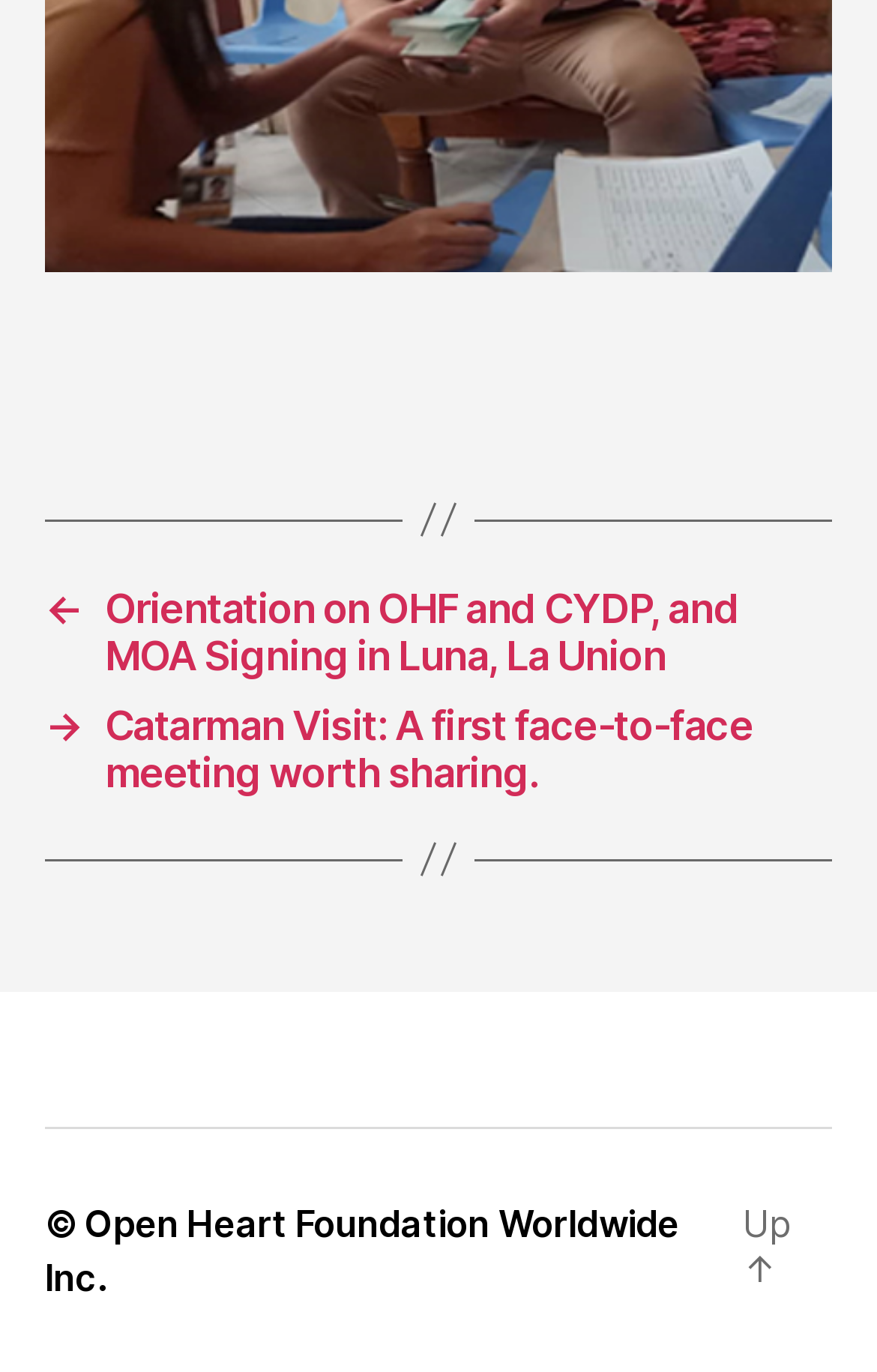What is the position of the 'Post' navigation element?
Refer to the image and respond with a one-word or short-phrase answer.

Top-left